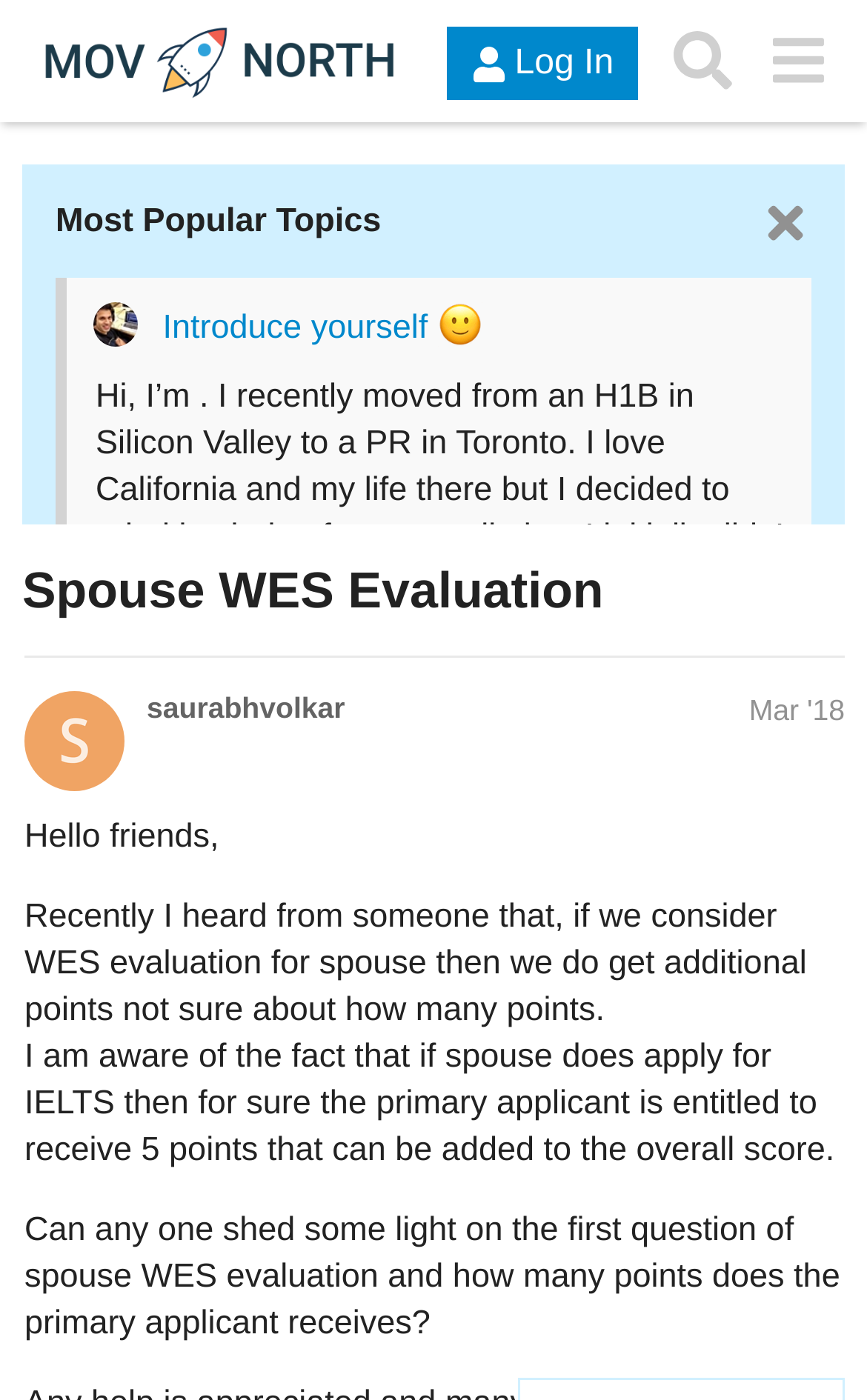What is the username of the person who started the discussion?
Look at the image and respond with a one-word or short-phrase answer.

saurabhvolkar